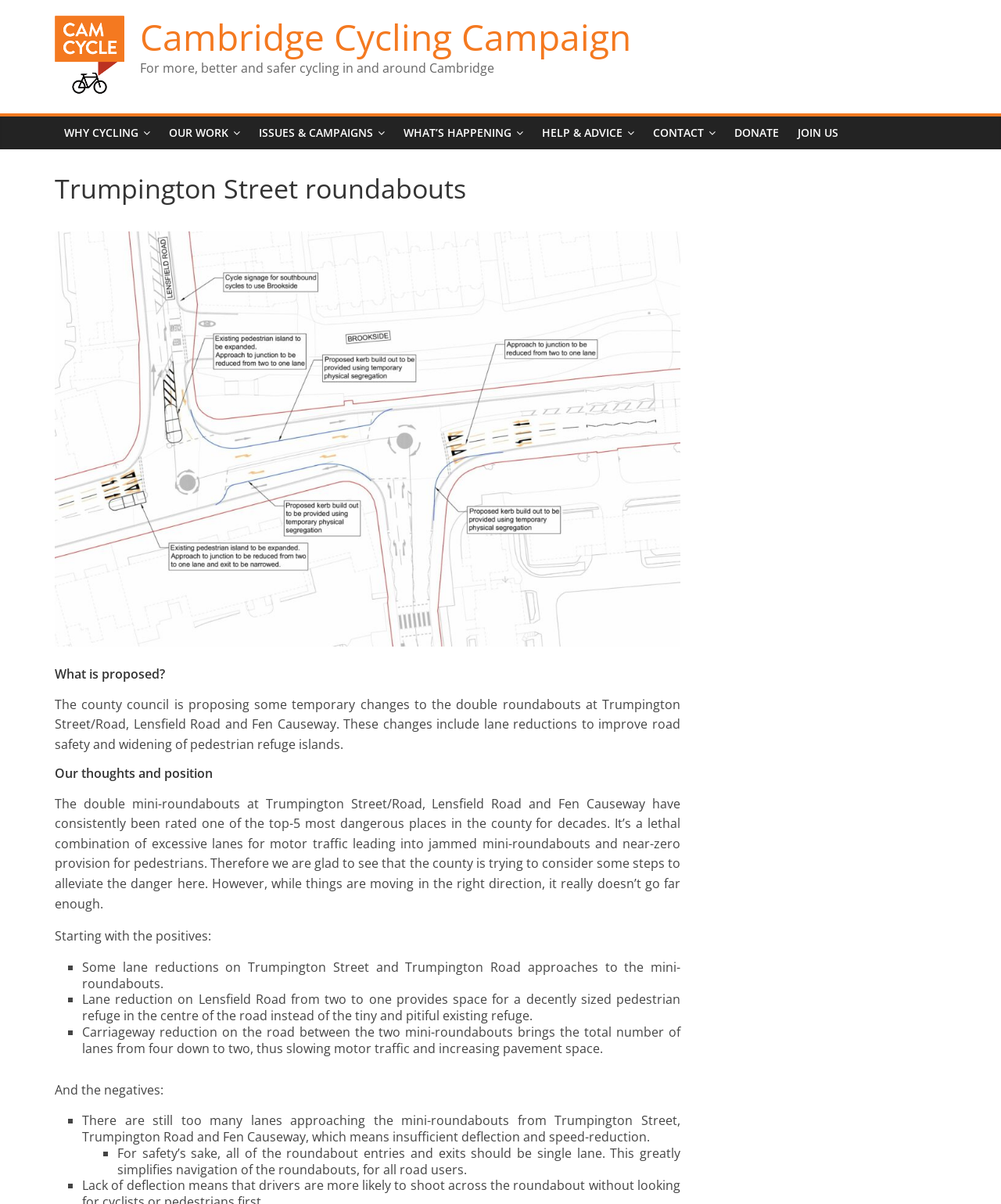Locate the bounding box coordinates of the clickable part needed for the task: "Click on the 'Cambridge Cycling Campaign' link".

[0.055, 0.014, 0.124, 0.028]